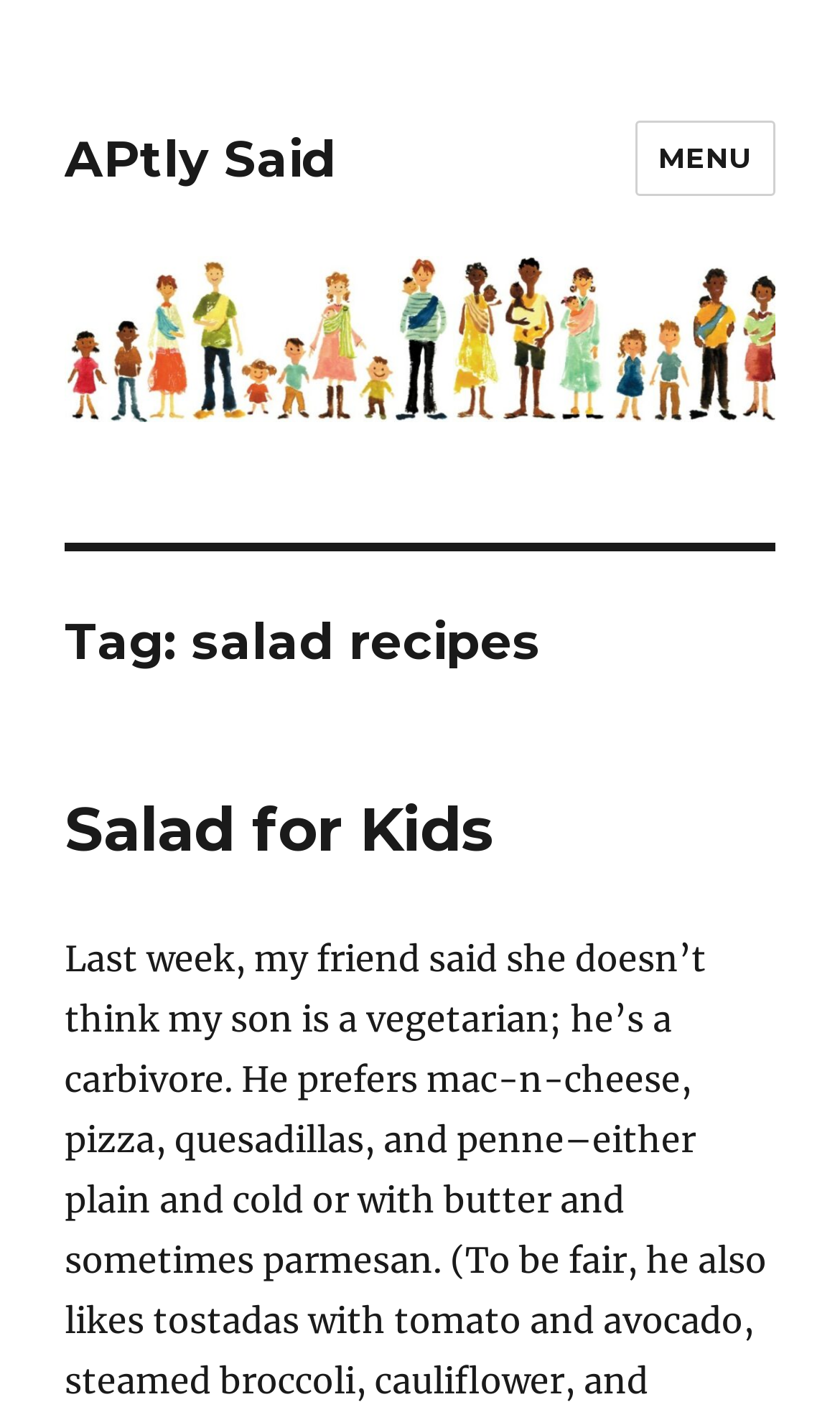What is the name of the website?
Based on the image, give a one-word or short phrase answer.

APtly Said